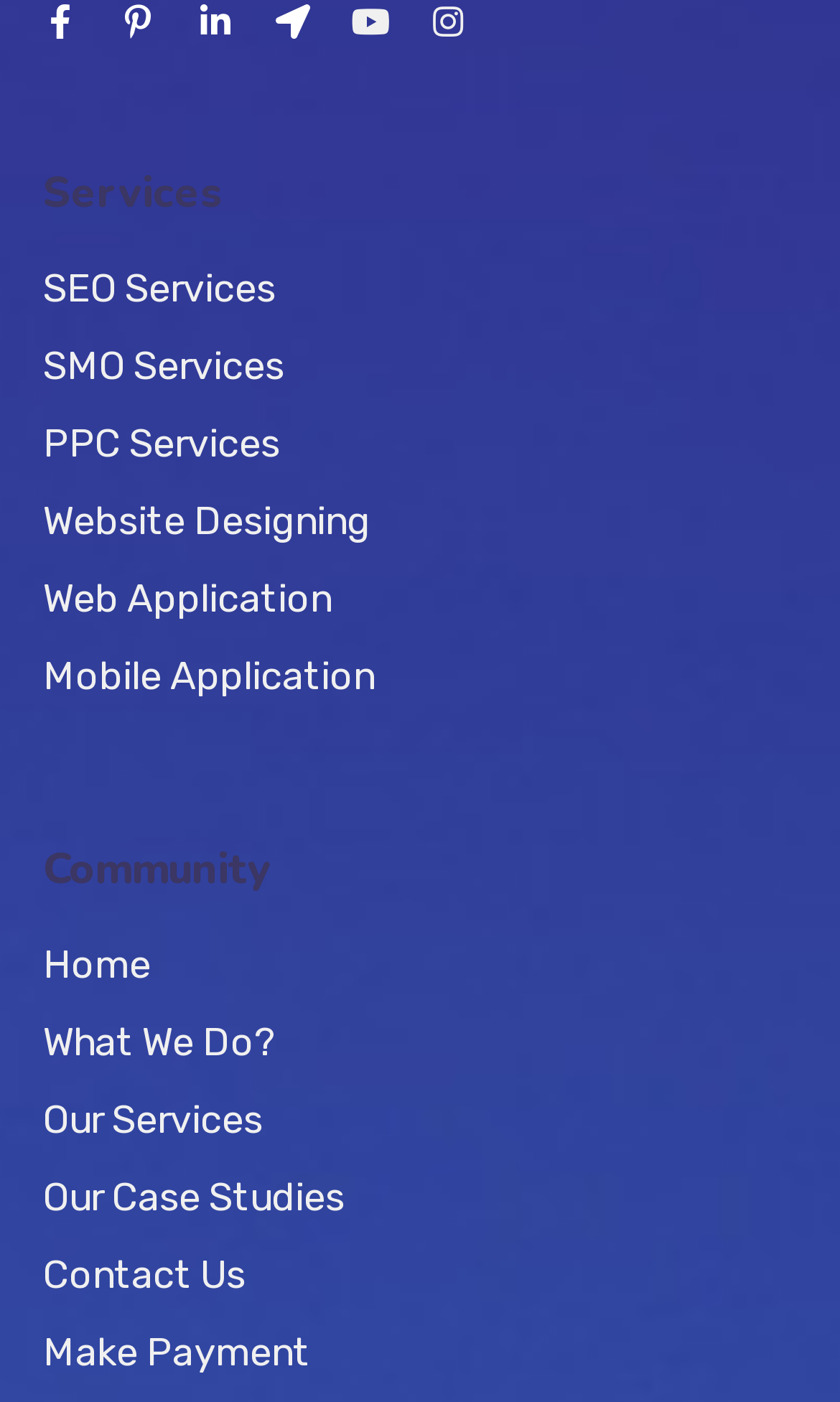What is the location-related icon?
Provide a thorough and detailed answer to the question.

The webpage has a section with social media links, and one of the icons is a location-related icon, which is represented by an arrow symbol, indicating a location or direction.